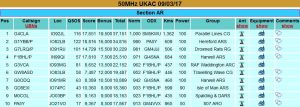Provide your answer in one word or a succinct phrase for the question: 
What is the purpose of the table in the image?

To display competition results